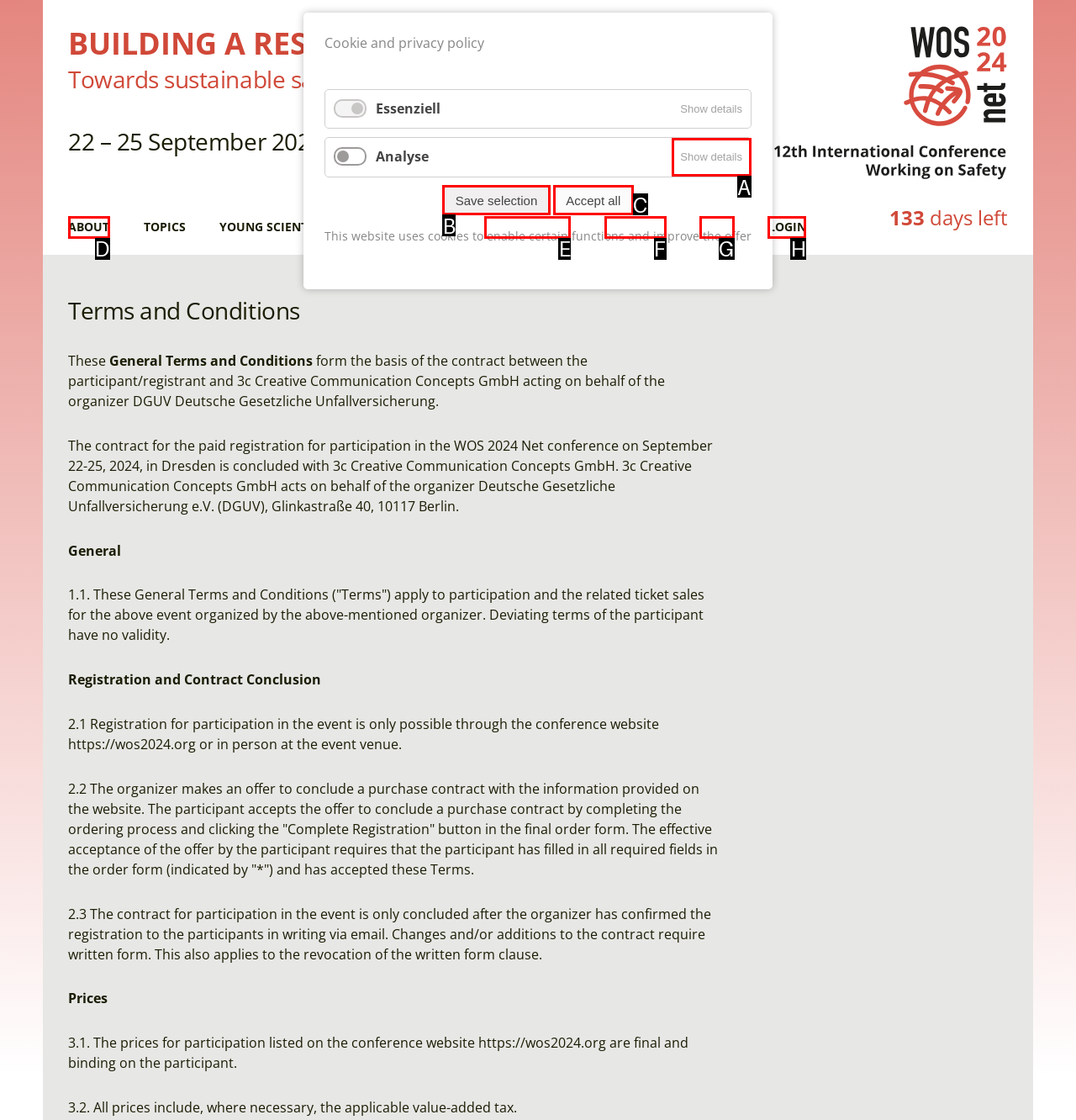From the given choices, indicate the option that best matches: Booty & Bundles
State the letter of the chosen option directly.

None